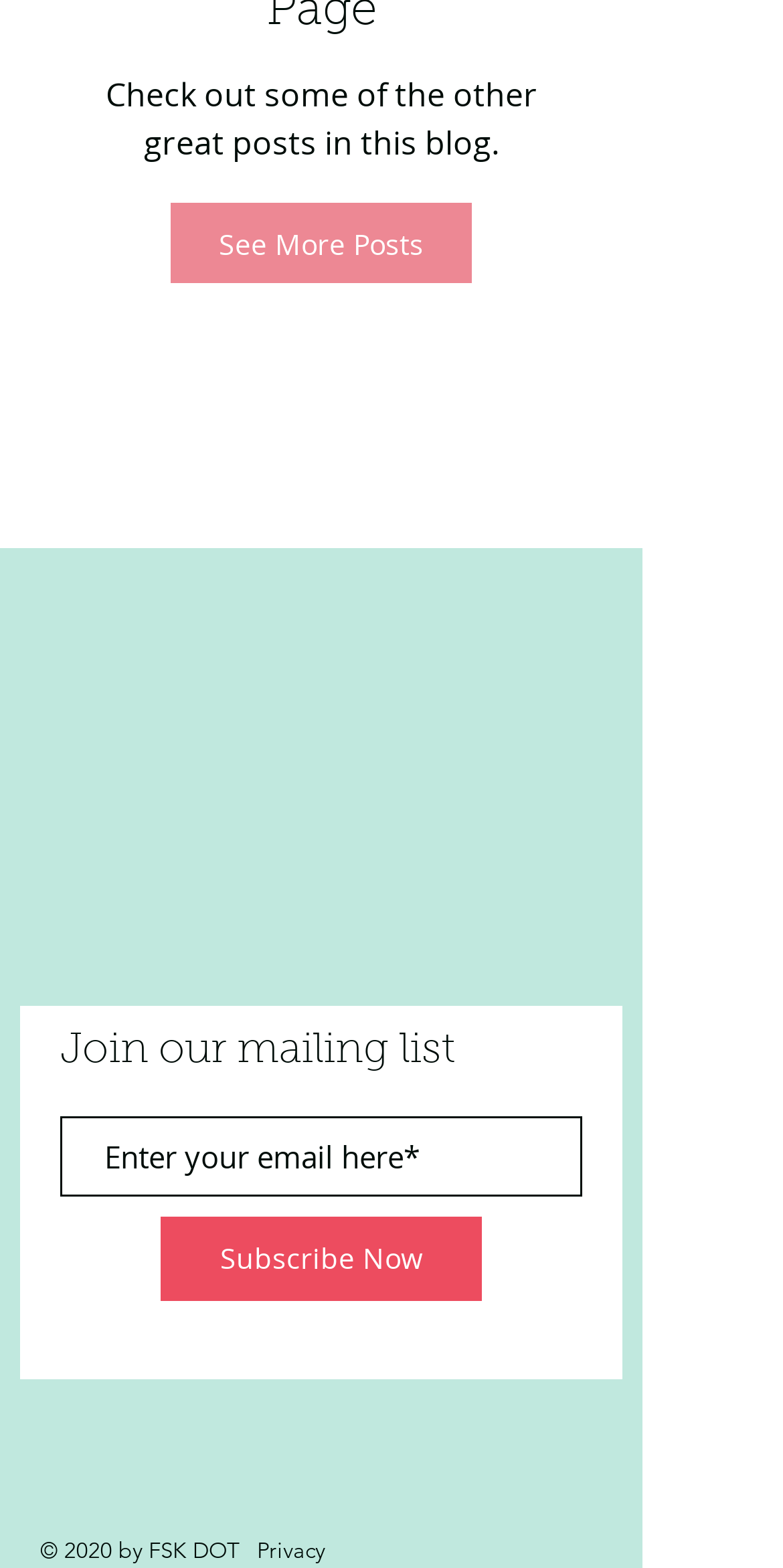Extract the bounding box coordinates for the UI element described as: "aria-label="Facebook"".

[0.177, 0.918, 0.277, 0.968]